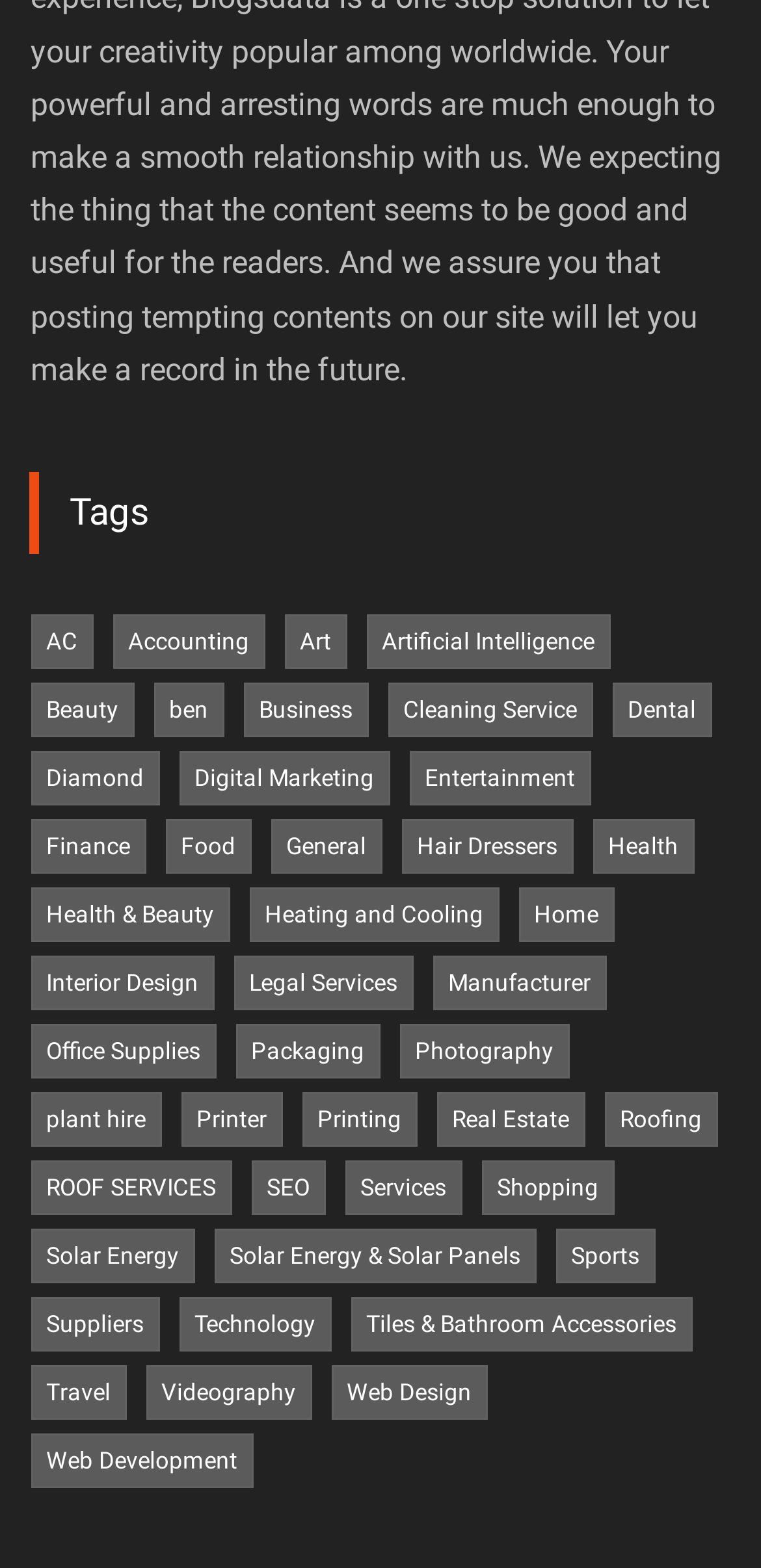How many categories have only one item?
Answer the question with a detailed and thorough explanation.

After reviewing the links, I found five categories that have only one item: 'AC', 'Artificial Intelligence', 'ben', 'Diamond', and 'Sports'.